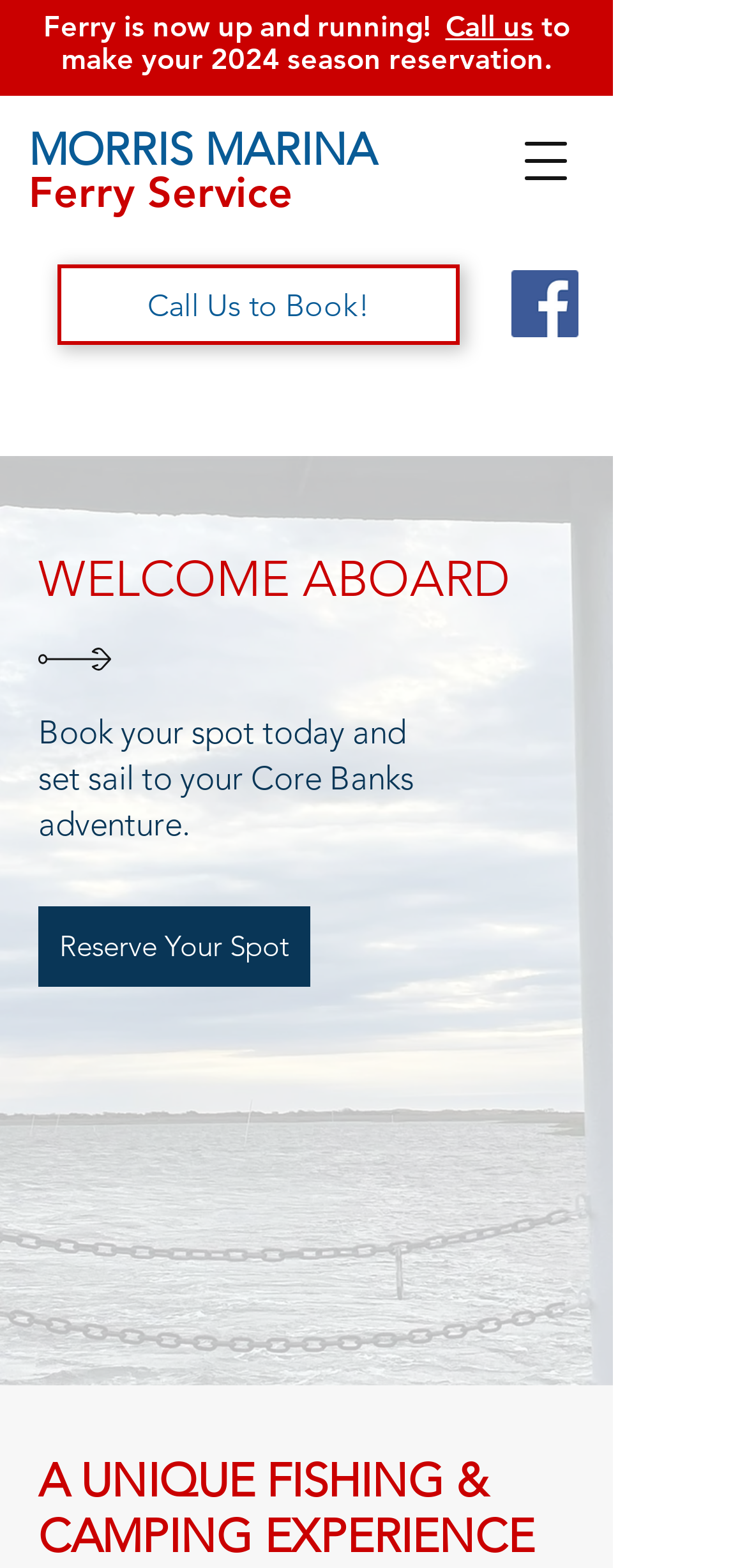Give a succinct answer to this question in a single word or phrase: 
What is the name of the marina?

Morris Marina